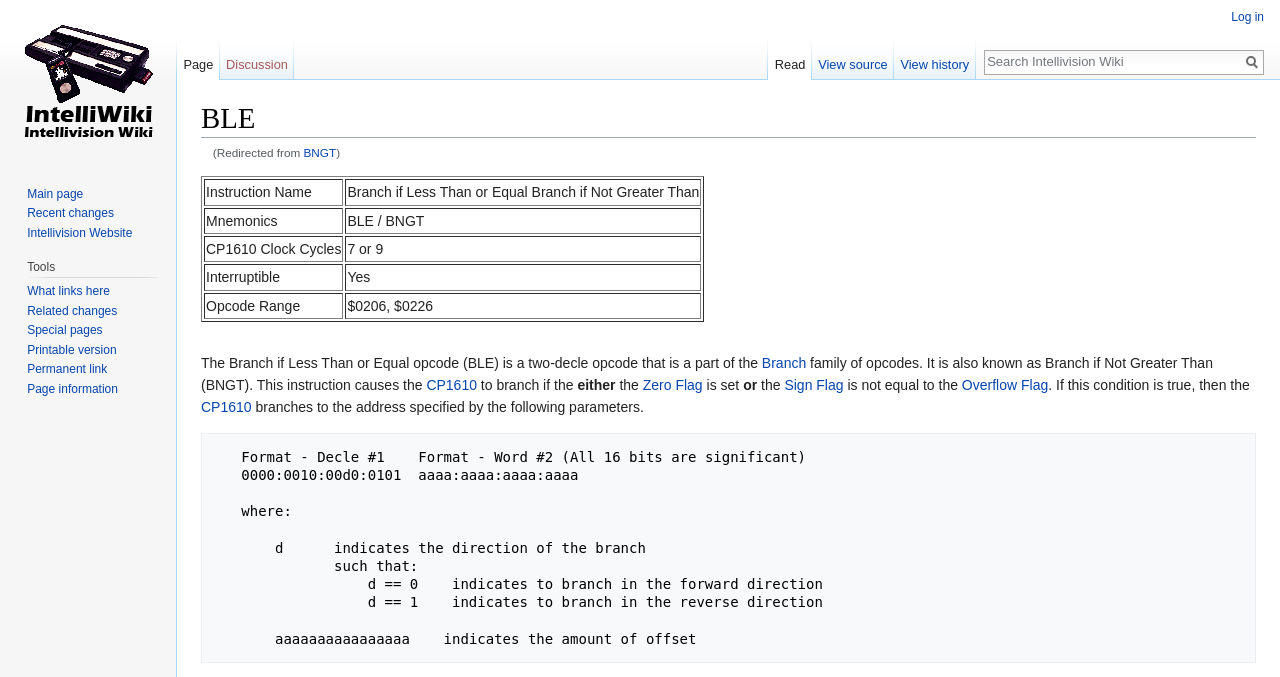Please indicate the bounding box coordinates of the element's region to be clicked to achieve the instruction: "Visit the main page". Provide the coordinates as four float numbers between 0 and 1, i.e., [left, top, right, bottom].

[0.006, 0.0, 0.131, 0.236]